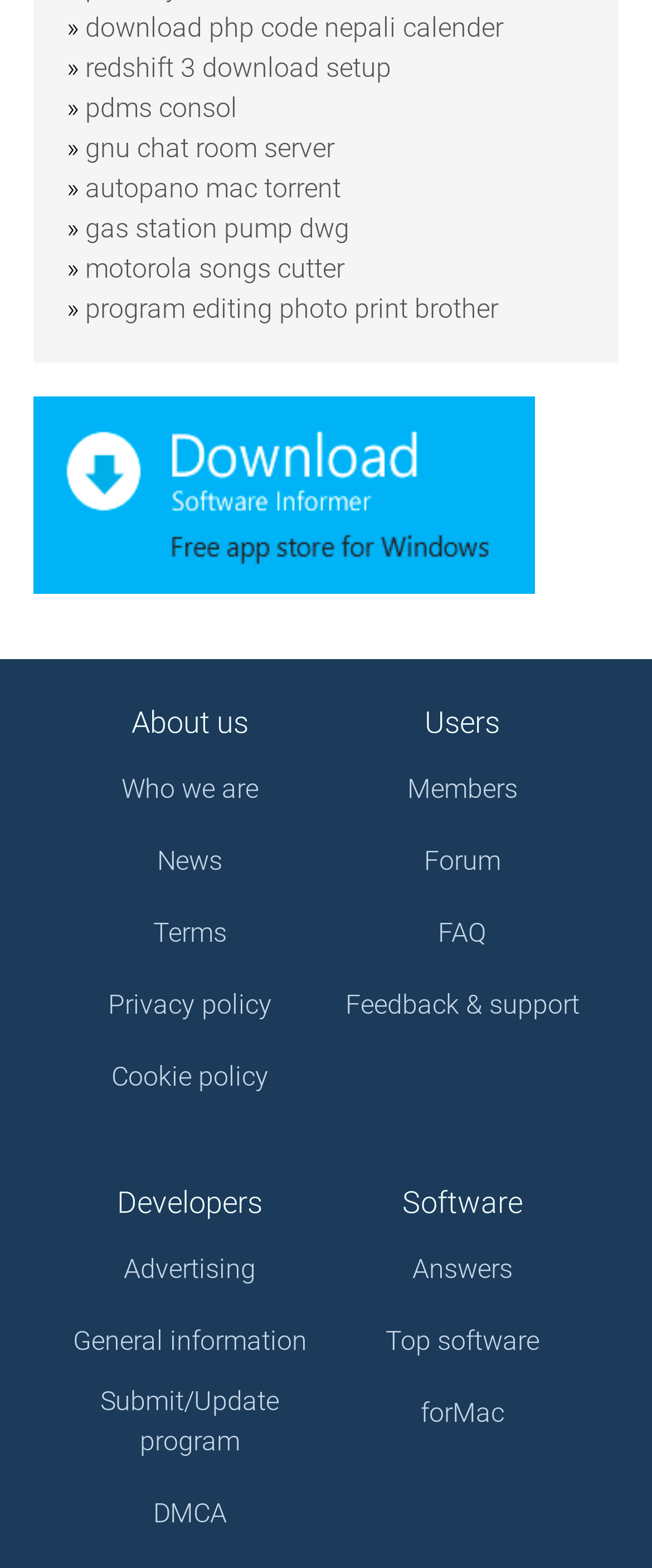Please identify the bounding box coordinates of the element I need to click to follow this instruction: "download software informer client".

[0.051, 0.363, 0.821, 0.383]